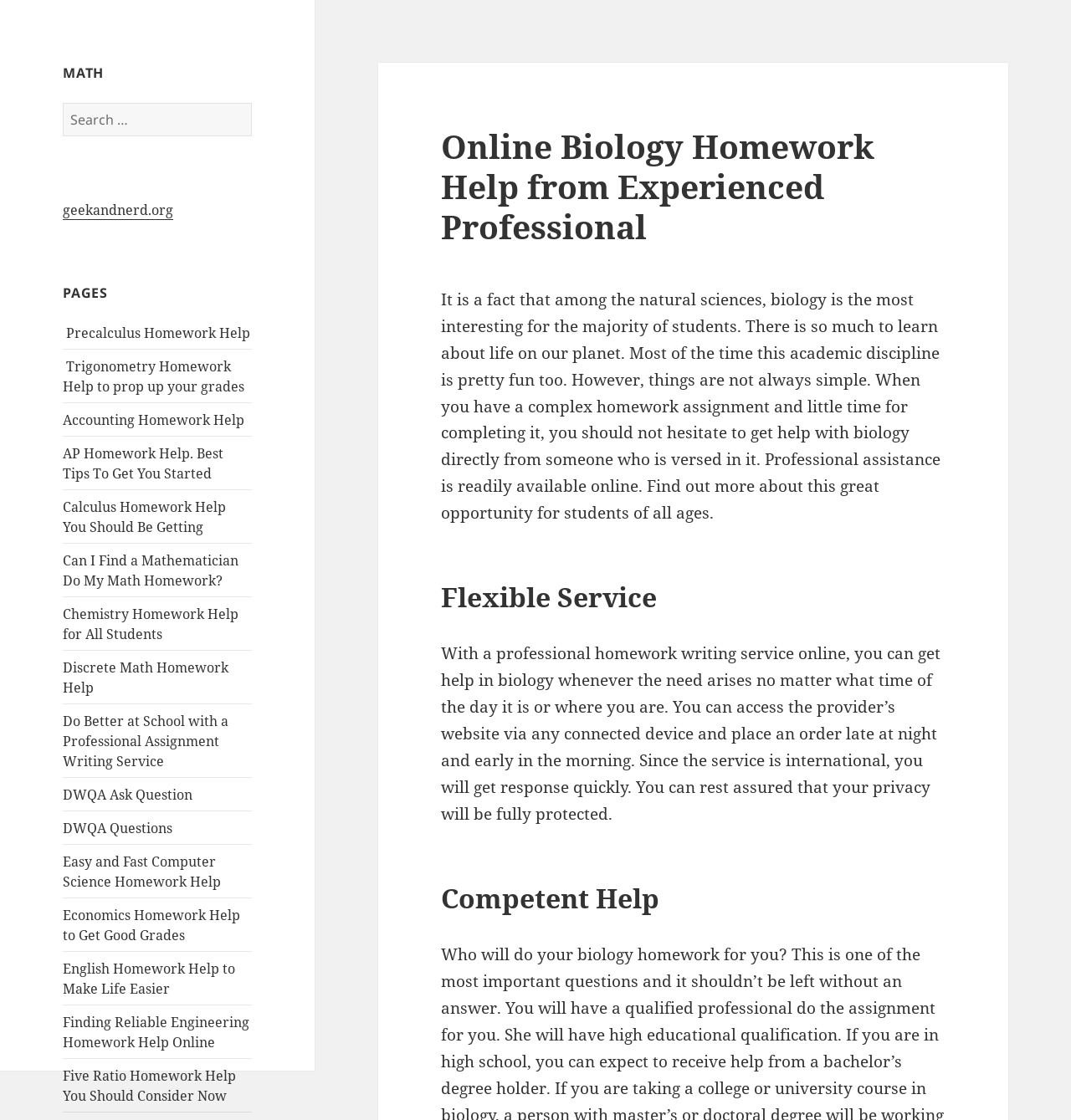Please provide a one-word or phrase answer to the question: 
What is the main subject of homework help?

Biology